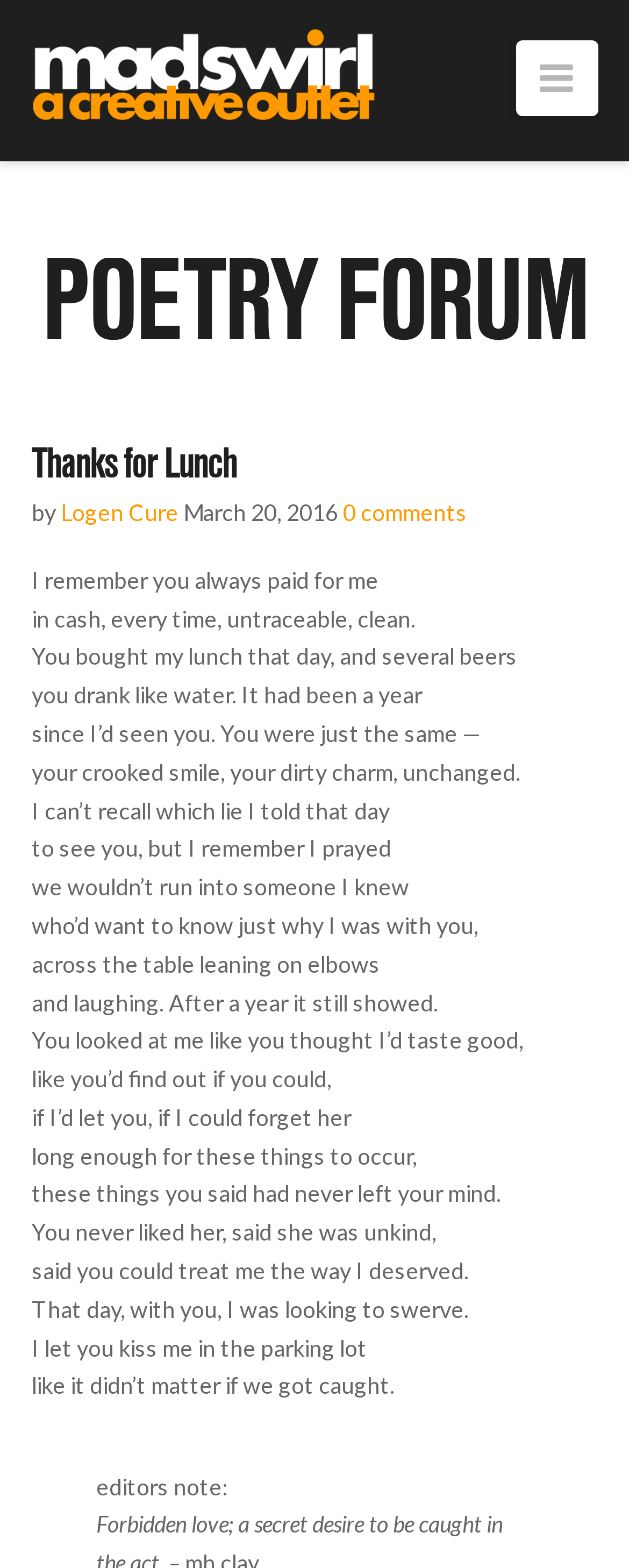Who is the author of the poem?
Observe the image and answer the question with a one-word or short phrase response.

Logen Cure